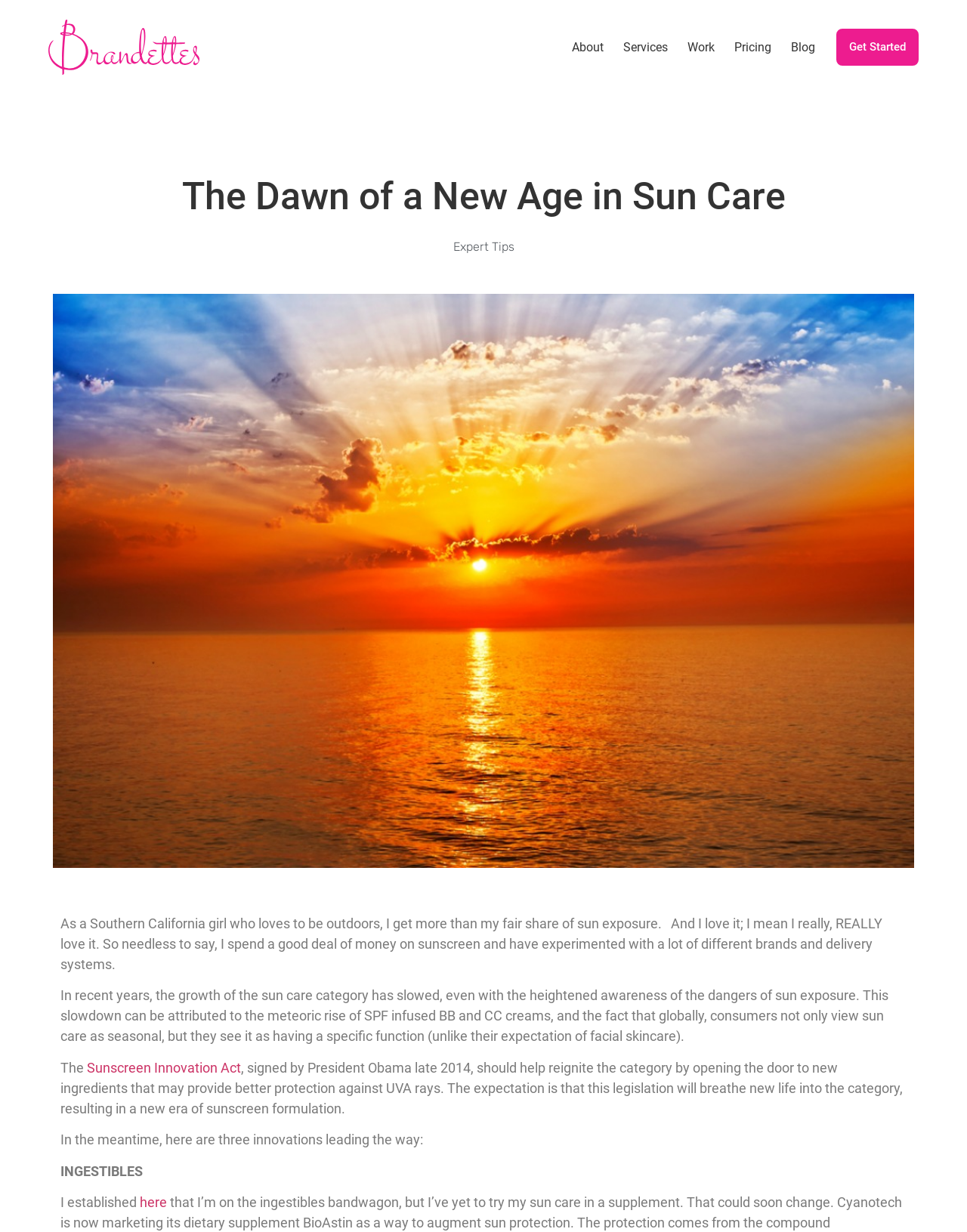Please provide a one-word or short phrase answer to the question:
How many links are in the navigation menu?

5